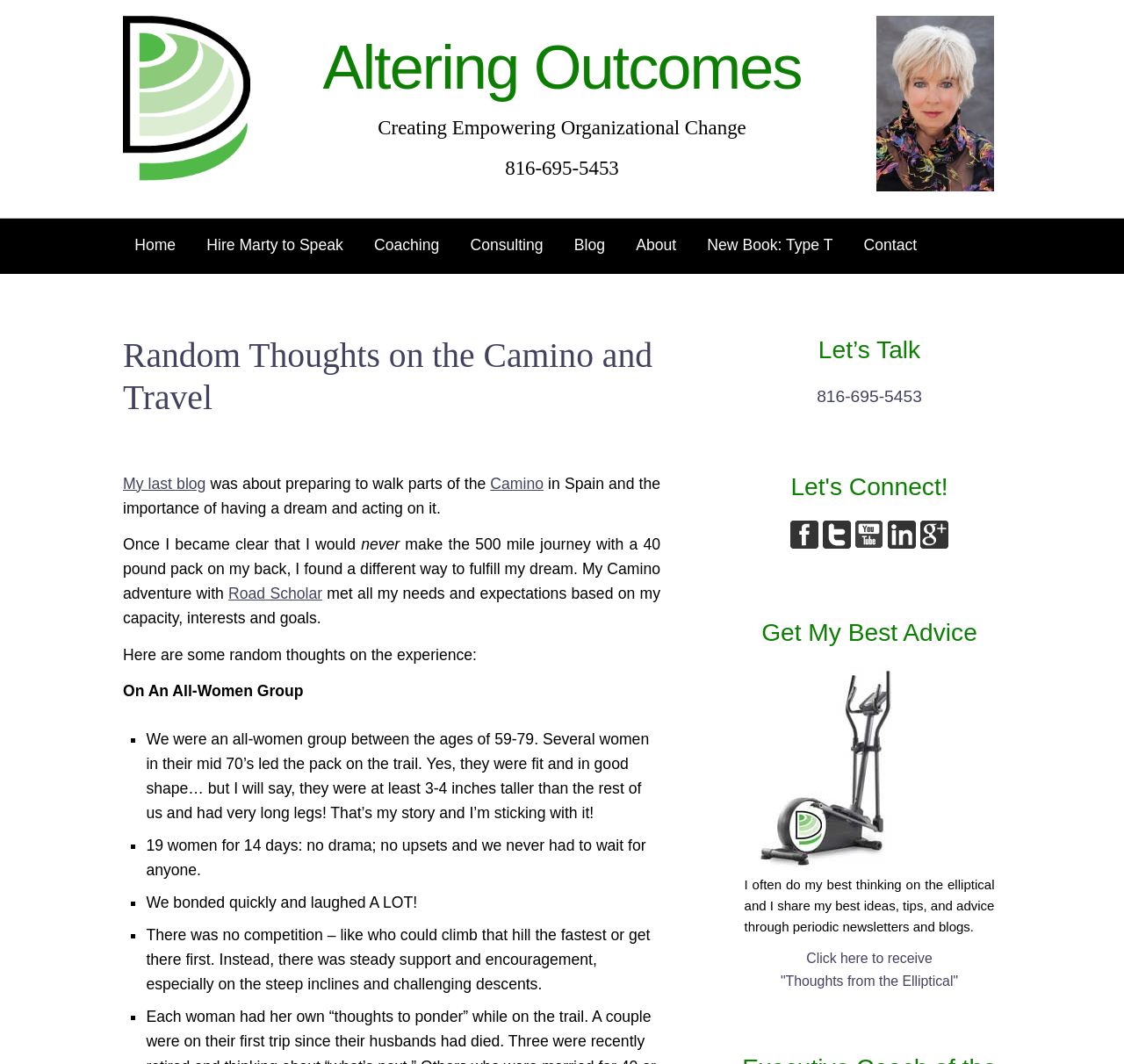Locate the bounding box coordinates of the UI element described by: "Altering Outcomes". Provide the coordinates as four float numbers between 0 and 1, formatted as [left, top, right, bottom].

[0.287, 0.031, 0.713, 0.096]